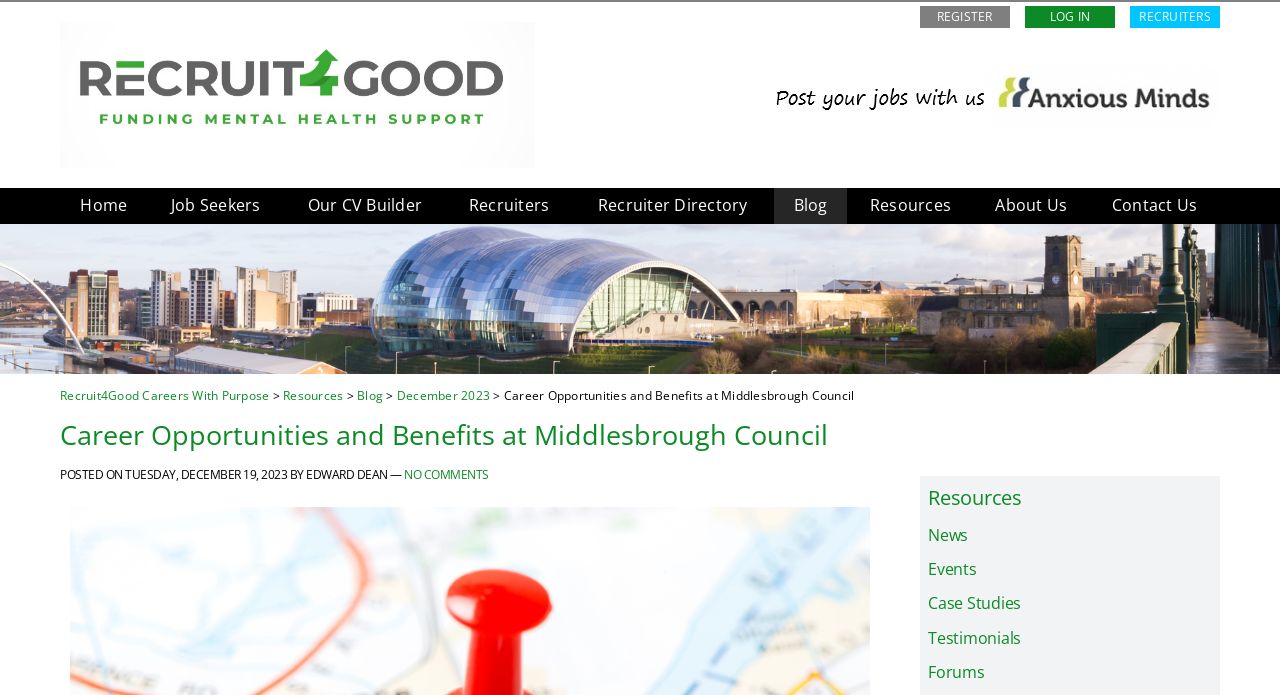What is the topic of the section below the main navigation links?
Using the information from the image, give a concise answer in one word or a short phrase.

Career Opportunities and Benefits